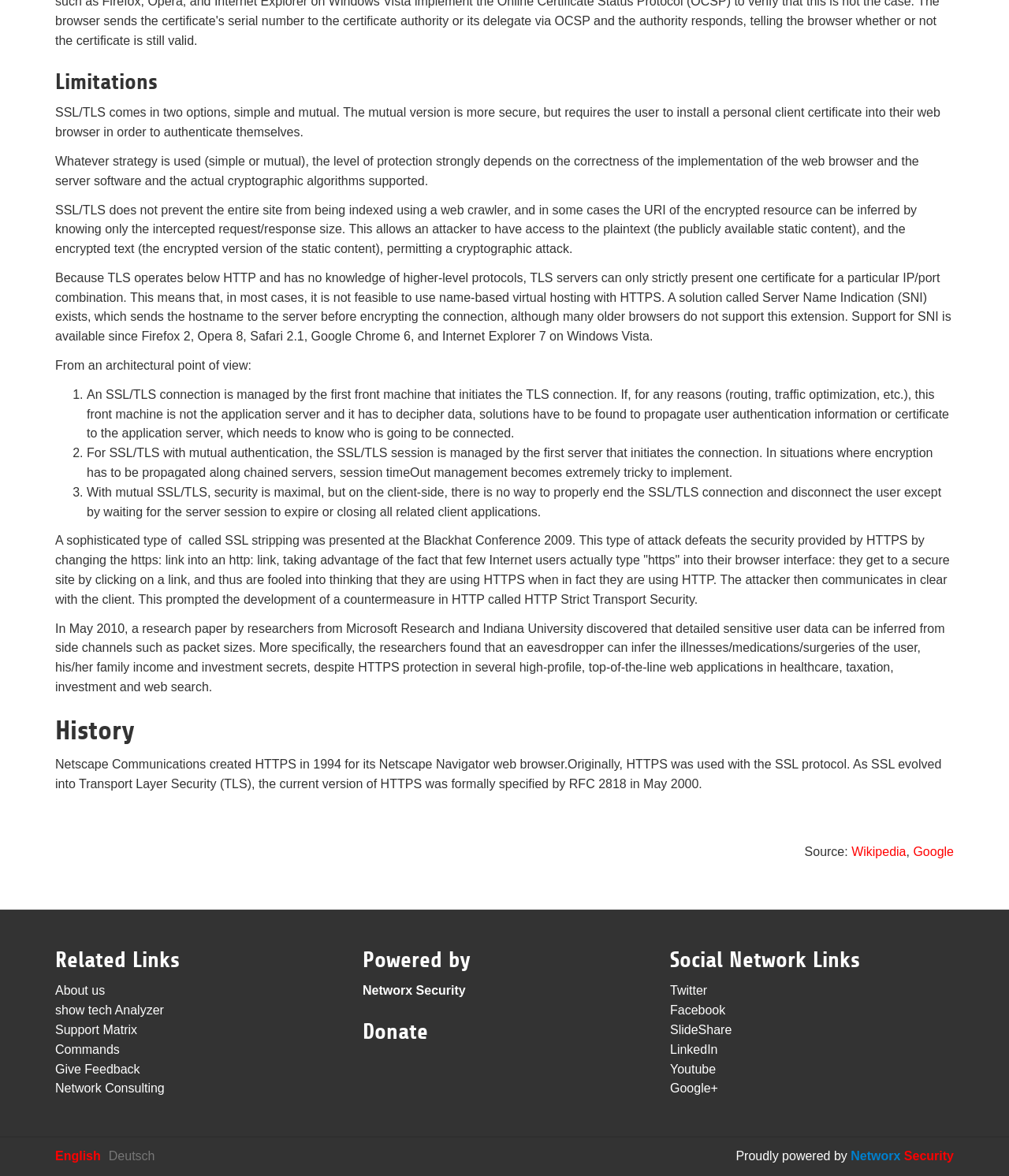Given the element description show tech Analyzer, identify the bounding box coordinates for the UI element on the webpage screenshot. The format should be (top-left x, top-left y, bottom-right x, bottom-right y), with values between 0 and 1.

[0.055, 0.853, 0.162, 0.865]